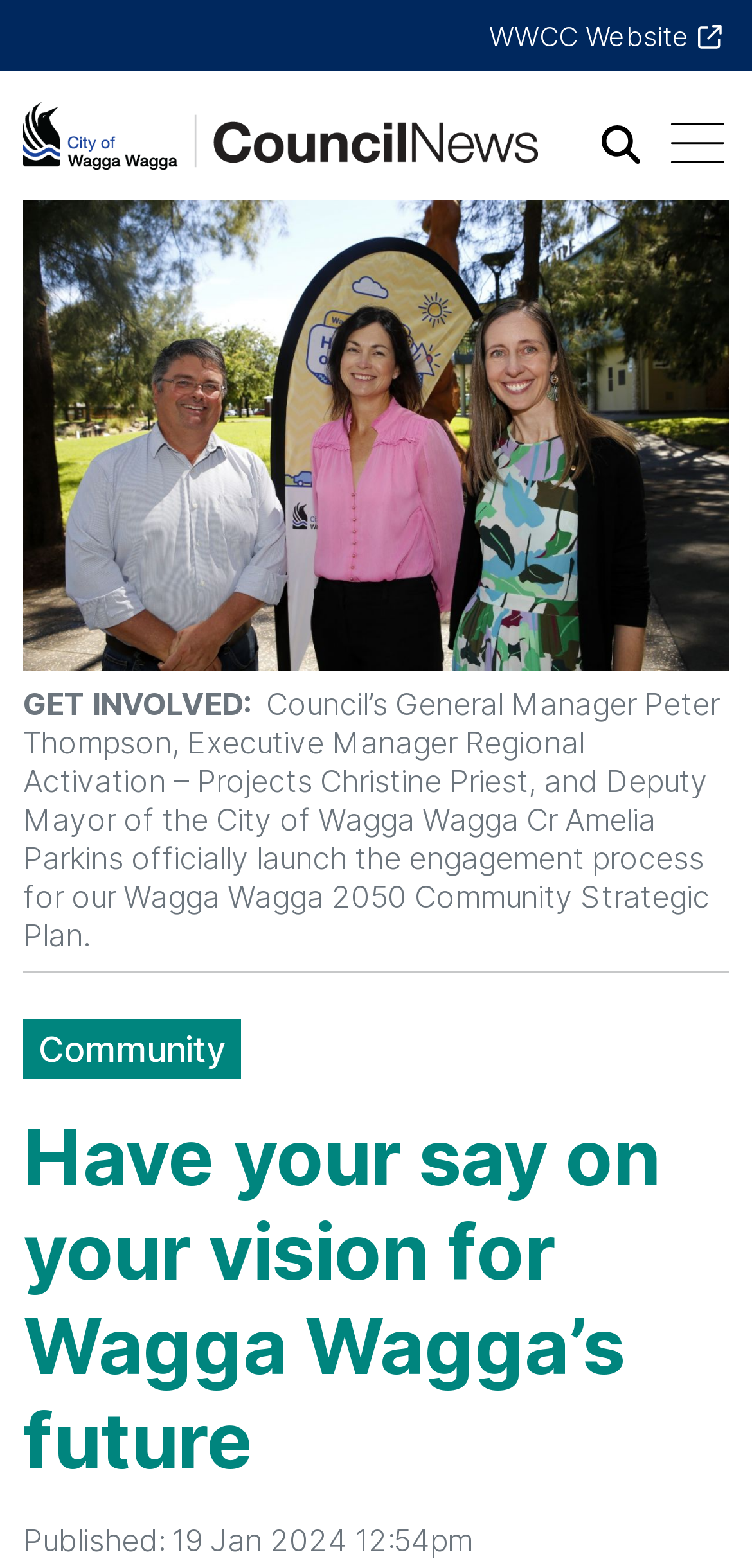Determine the bounding box for the UI element described here: "Imagine A World".

None